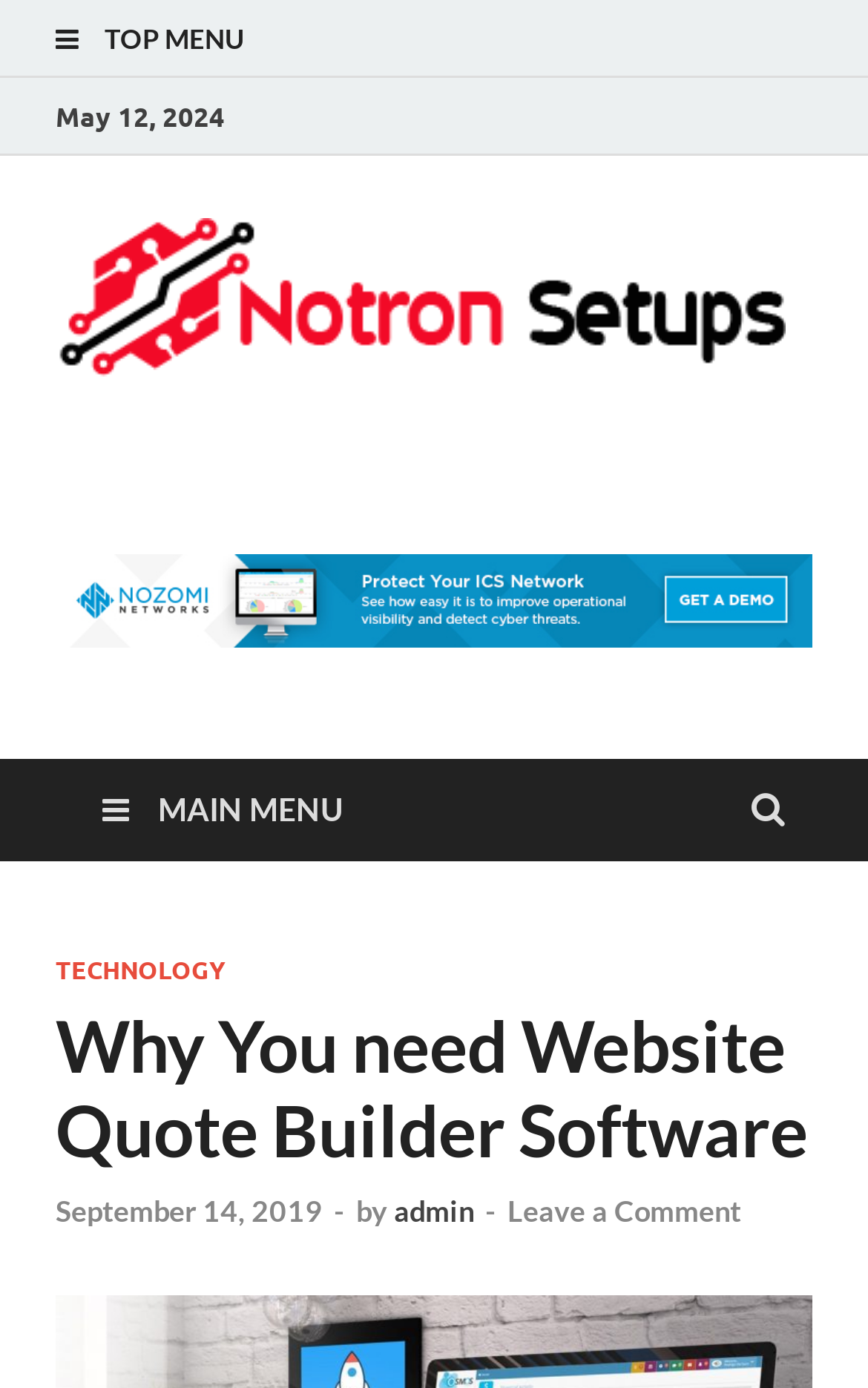Produce an elaborate caption capturing the essence of the webpage.

The webpage appears to be a blog post or article discussing the importance of having a website quote builder software in today's digital world. 

At the top of the page, there is a top menu link with an icon, followed by a date "May 12, 2024" and a link to "Notron Set Up" with an accompanying image. Below this, there is a link to "Notron Set Up" again, along with a text "A Tech Security Blog". 

Further down, there is a complementary section that spans most of the page width. Below this section, there is a main menu link with an icon. 

The main content of the page is headed by a header section that contains several links, including "TECHNOLOGY", and a heading that reads "Why You need Website Quote Builder Software". 

Below the heading, there is a date "September 14, 2019", a hyphen, the word "by", and a link to "admin", all on the same line. Finally, there is a link to "Leave a Comment" at the bottom of the page.